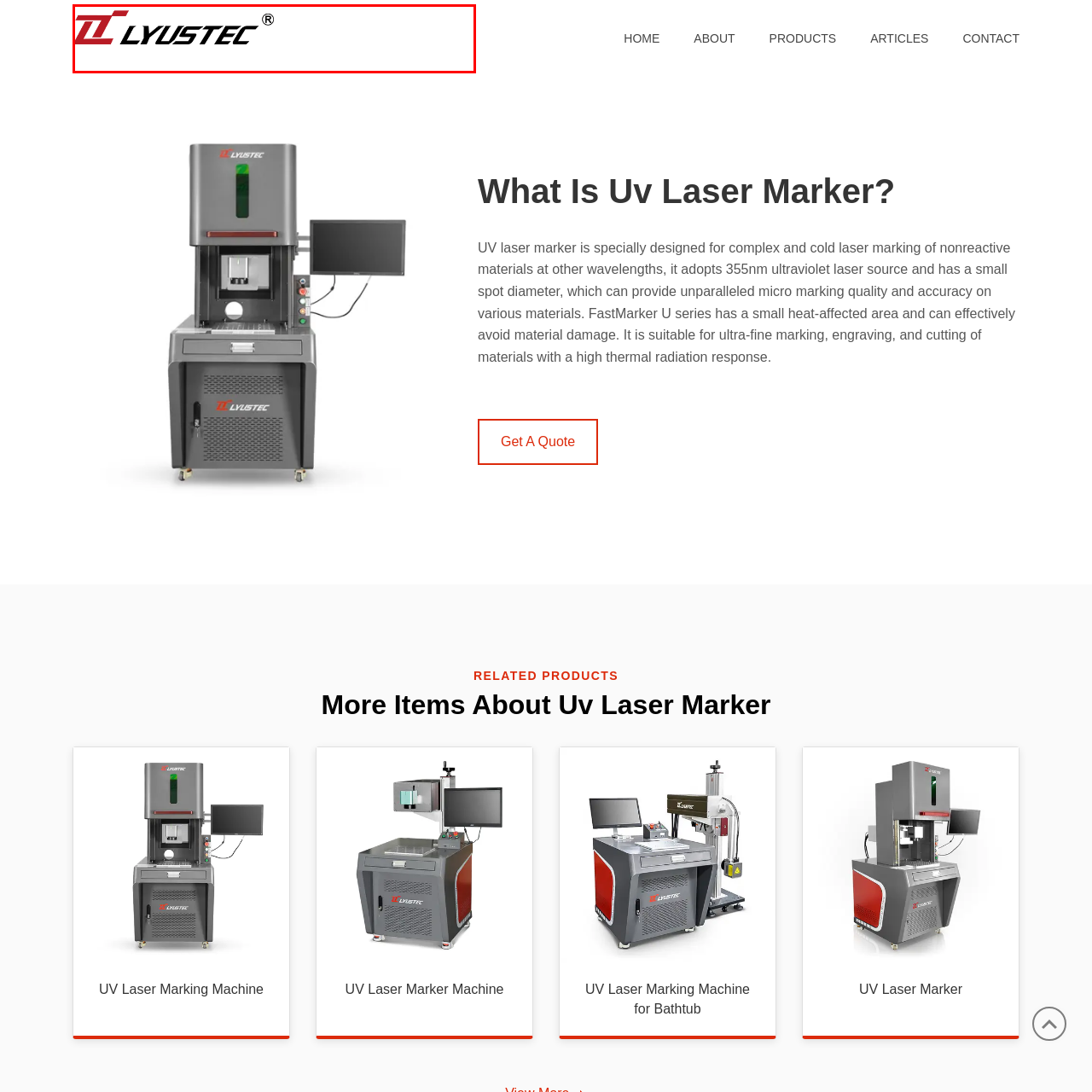Explain in detail what is depicted in the image enclosed by the red boundary.

The image prominently features the logo of "Lyustec," a company specializing in UV laser marking technology. The logo is designed with bold typography, showcasing the brand name in a striking red and black color scheme, emphasizing modernization and precision in laser marking solutions. As a leader in the industry, Lyustec focuses on providing high-quality equipment for marking various materials, including glass and plastic. This branding reflects the company's commitment to innovation and excellence in laser technology, making it a well-recognized name for those in need of advanced marking solutions.